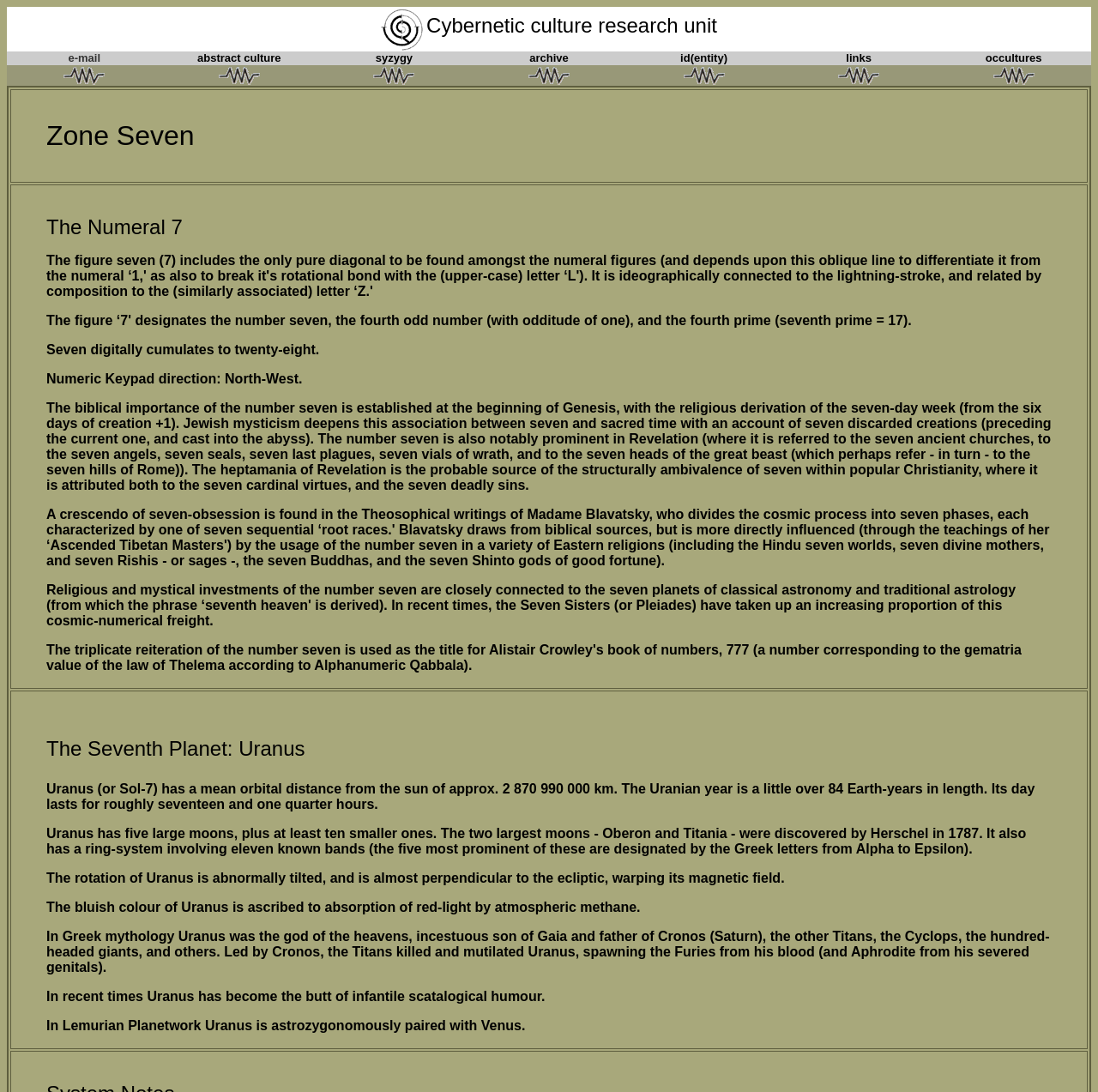Determine the bounding box coordinates for the area you should click to complete the following instruction: "Click on the Ccru link".

[0.347, 0.018, 0.385, 0.032]